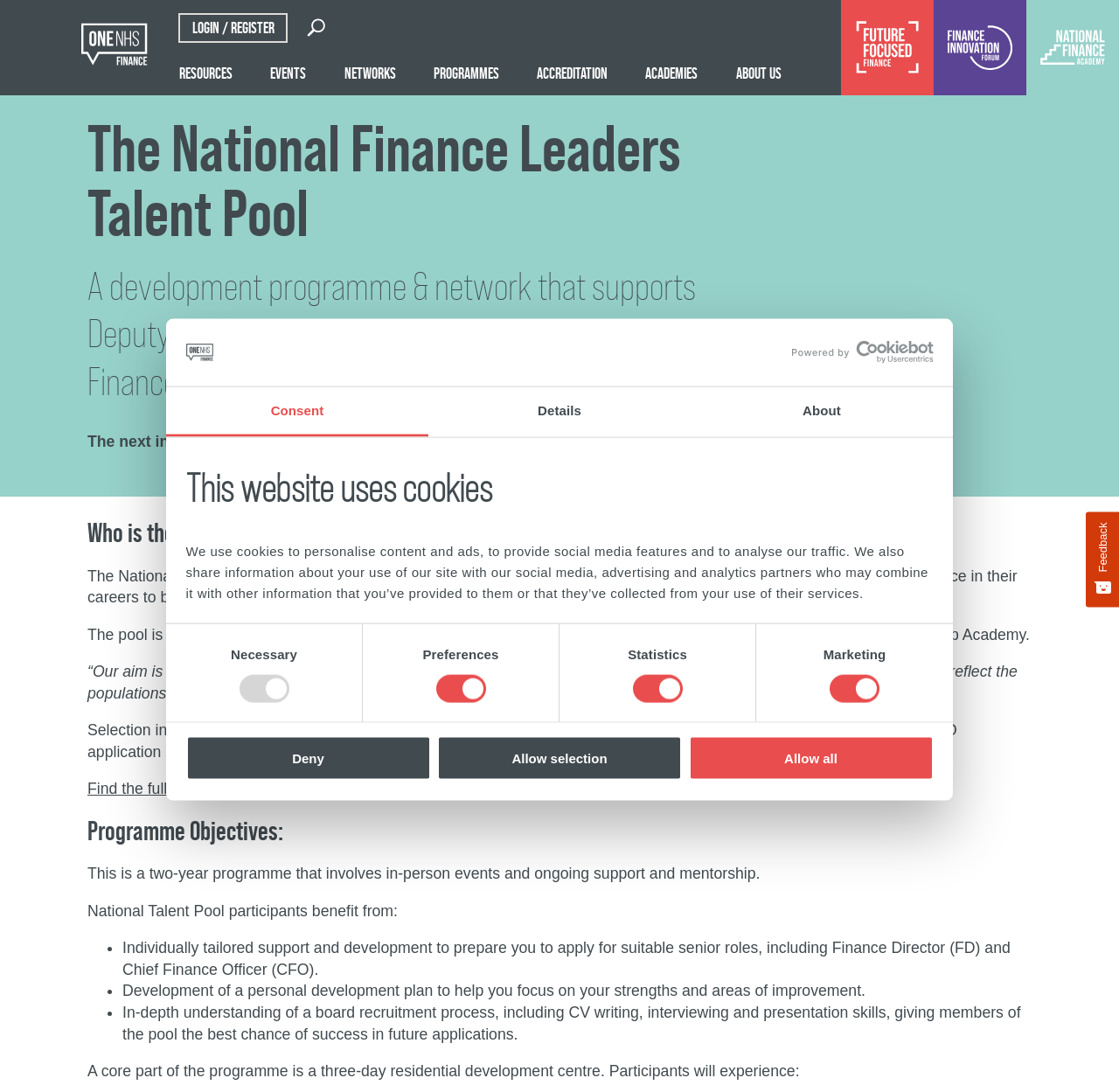Can you find the bounding box coordinates of the area I should click to execute the following instruction: "Click the 'RESOURCES' link"?

[0.16, 0.058, 0.208, 0.075]